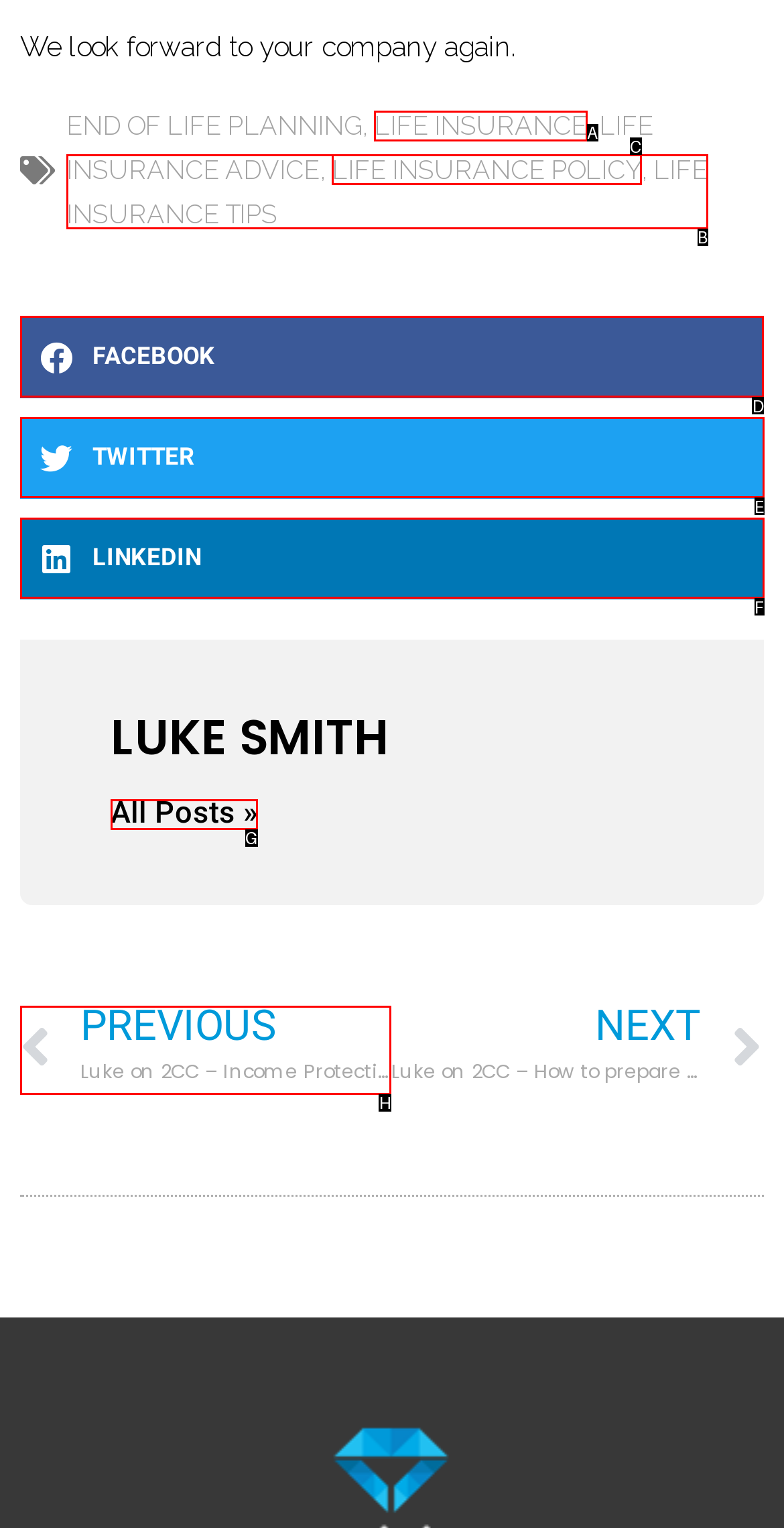Which option should I select to accomplish the task: Share on facebook? Respond with the corresponding letter from the given choices.

D